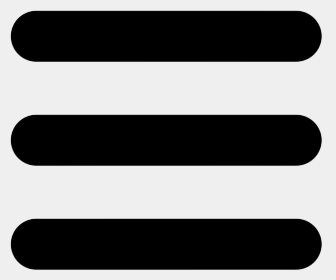Generate a comprehensive description of the image.

The image displays a "hamburger" menu icon, characterized by three horizontal lines stacked vertically. This universally recognized symbol serves as a toggle button, commonly used in web and mobile interfaces to reveal or hide navigation menus. It is often associated with providing access to additional options or sections within an application or website. Positioned within the context of the webpage titled "The Future of Electronics: Emerging Technologies in PCB Manufacturing," this icon likely facilitates user navigation, allowing visitors to explore various topics related to the evolving landscape of PCB manufacturing and innovations in the electronics industry.